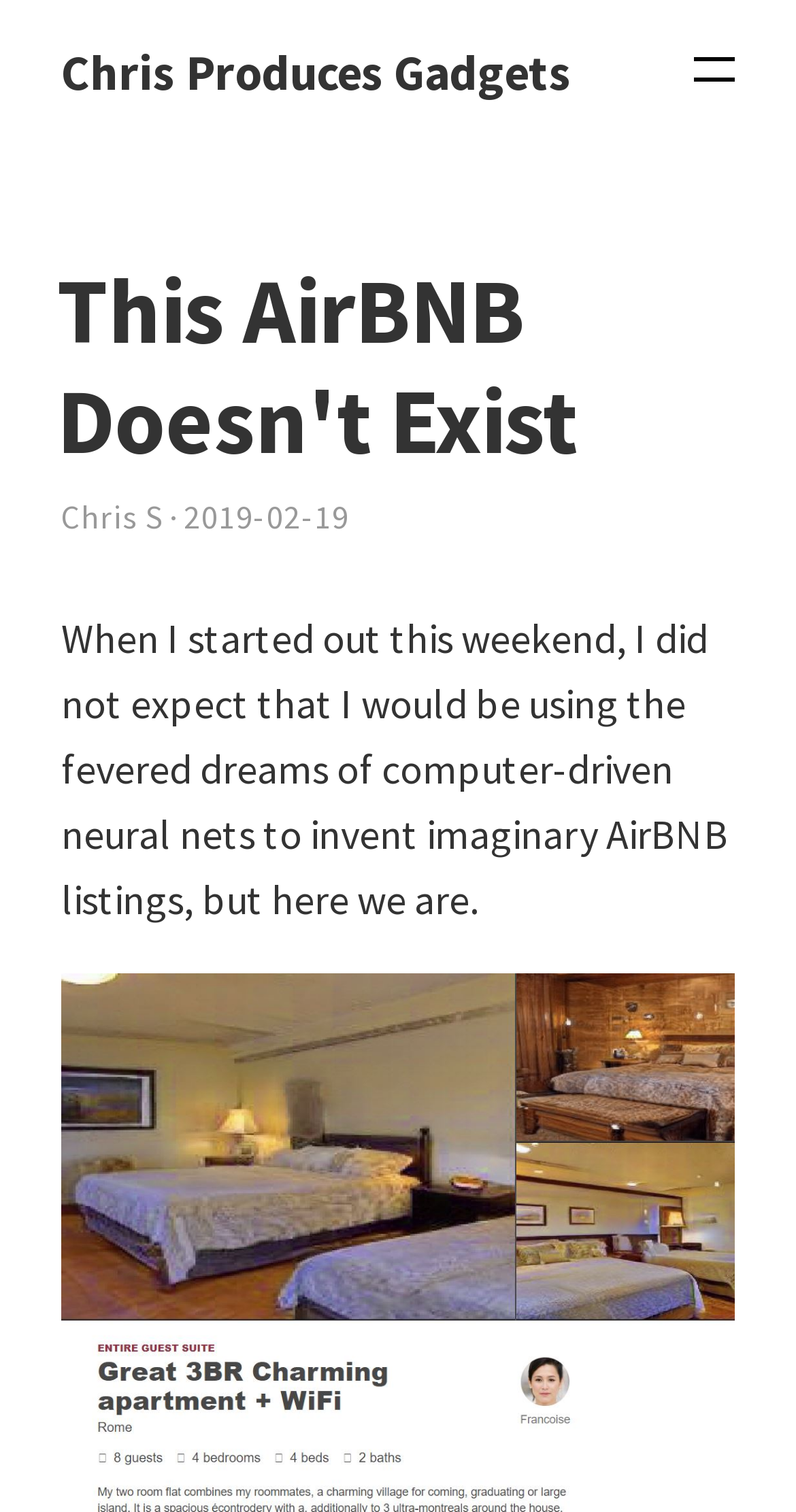Identify the bounding box for the UI element specified in this description: "Chris Produces Gadgets". The coordinates must be four float numbers between 0 and 1, formatted as [left, top, right, bottom].

[0.077, 0.024, 0.718, 0.072]